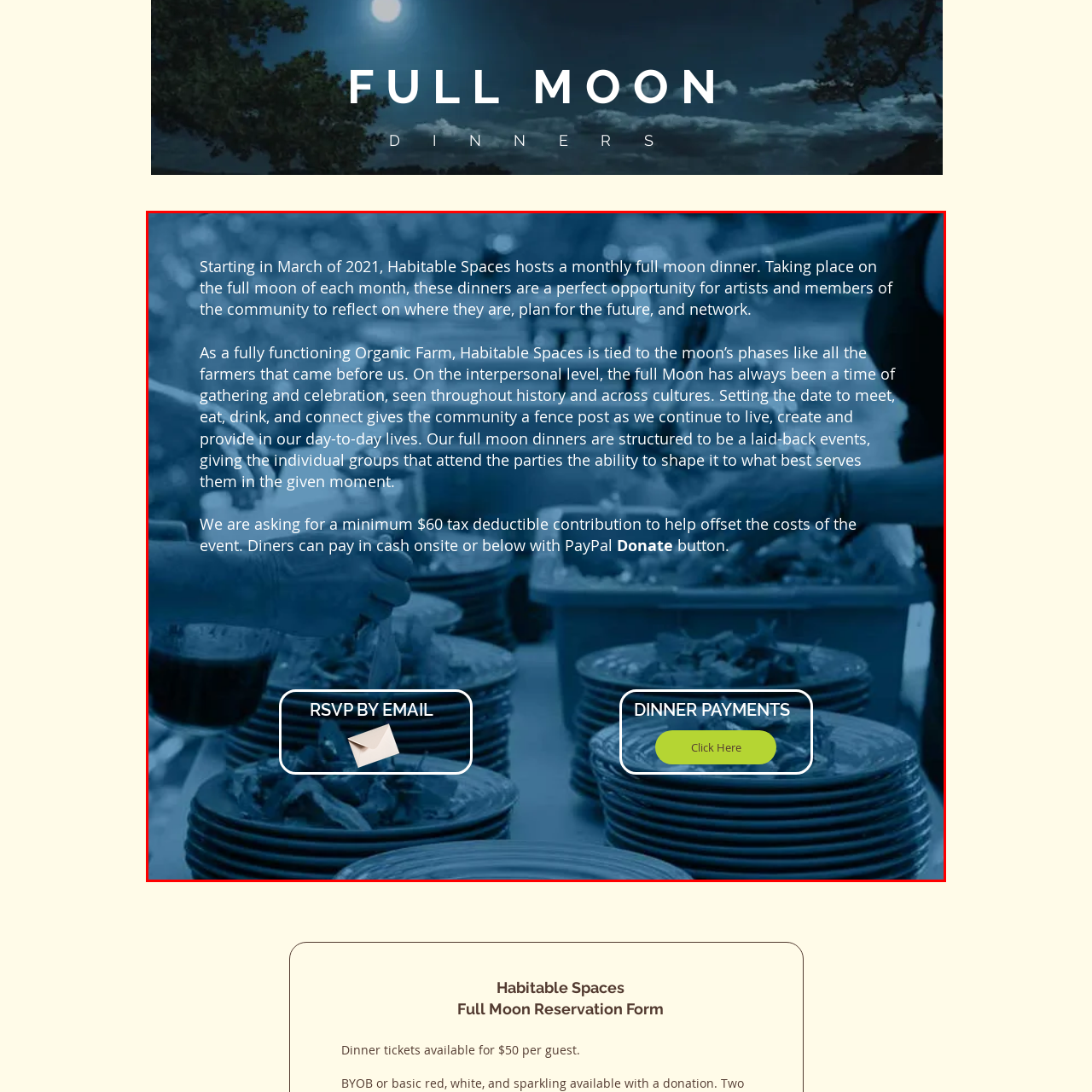Detail the features and elements seen in the red-circled portion of the image.

The image captures a vibrant scene from a monthly full moon dinner hosted by Habitable Spaces, where community members come together to celebrate under the glow of the moon. This event serves as an opportunity for artists and locals to reflect, plan for the future, and connect with one another. In the foreground, hands offer plates filled with food, indicating a communal dining experience. The backdrop features stacked dishes and metallic containers, suggesting a range of culinary delights prepared for the gathering.

The event, which began in March 2021, emphasizes the connection between the moon's phases and farming practices. Diners are encouraged to partake in a laid-back atmosphere, allowing each group to tailor the experience to their needs. To support this initiative, a minimum tax-deductible contribution of $60 is requested, with payment options available in cash or through a PayPal button positioned prominently in the image. Inviting text for RSVPs and dinner payments is also featured, reinforcing the communal and welcoming spirit of these monthly gatherings.